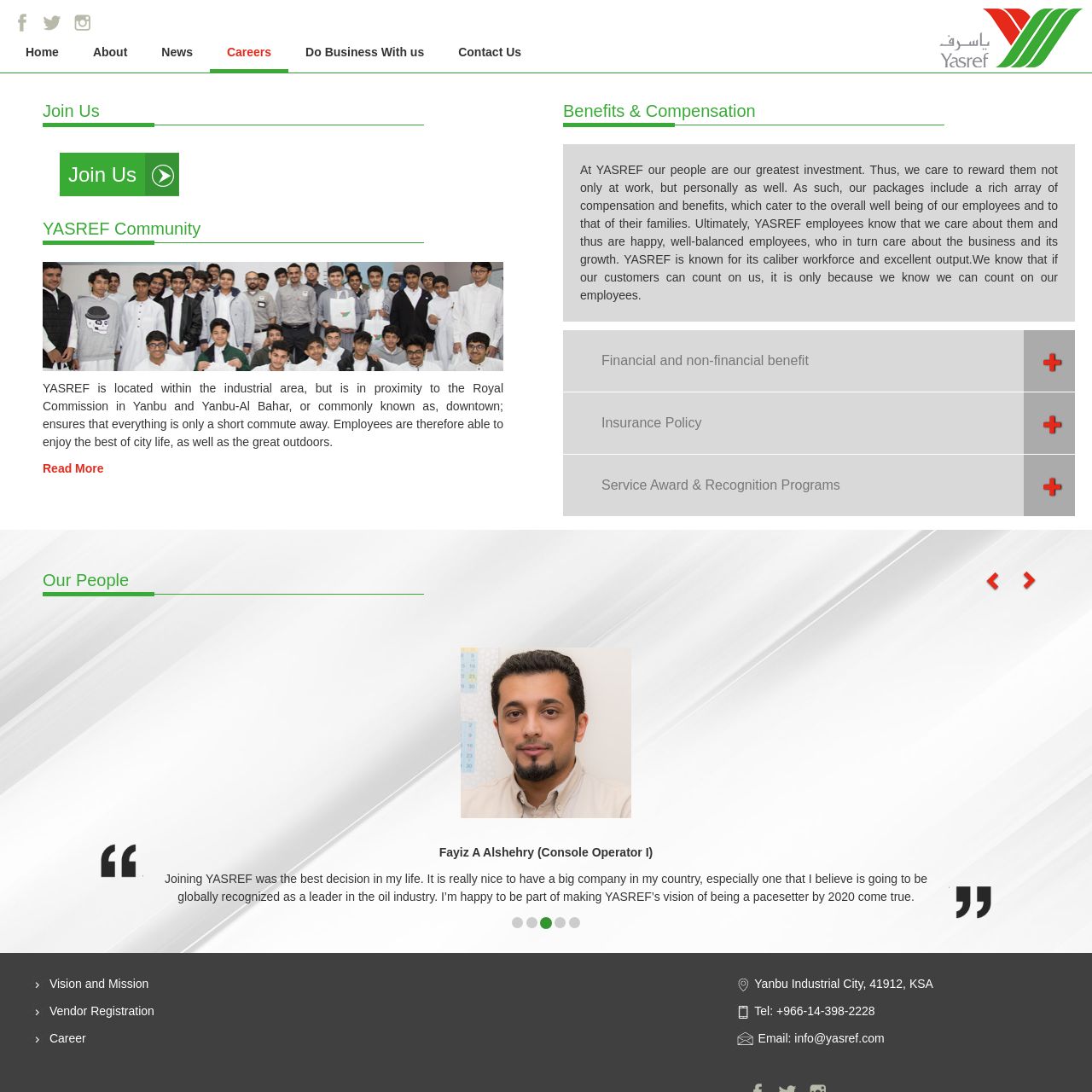Identify the bounding box coordinates of the region I need to click to complete this instruction: "Contact YASREF via email".

[0.694, 0.945, 0.81, 0.957]